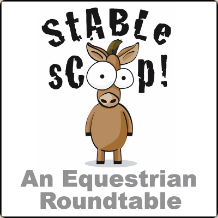Create a detailed narrative for the image.

The image showcases the logo for the podcast "Stable Scoop," featuring a whimsical cartoon horse with large, expressive eyes standing prominently. Above the horse, the title "Stable Scoop!" is displayed in a playful, bold font that captures the fun and lighthearted nature of the podcast. Below the horse, the subtitle reads "An Equestrian Roundtable," indicating that the podcast is a discussion forum focused on equestrian topics. This vibrant and engaging design reflects the show's commitment to entertaining and informing its audience about horse-related subjects.